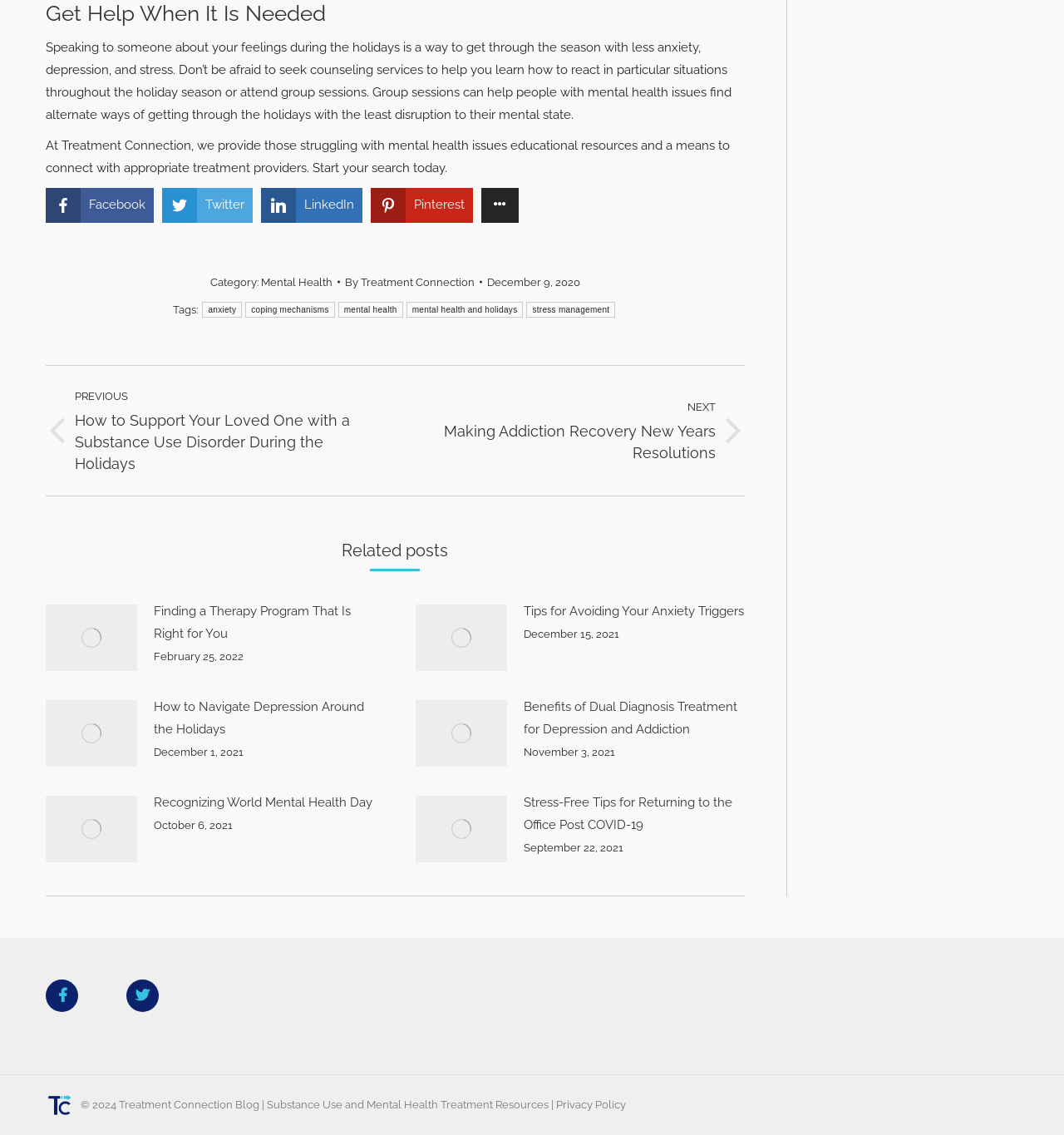Return the bounding box coordinates of the UI element that corresponds to this description: "aria-label="Post image"". The coordinates must be given as four float numbers in the range of 0 and 1, [left, top, right, bottom].

[0.391, 0.532, 0.477, 0.591]